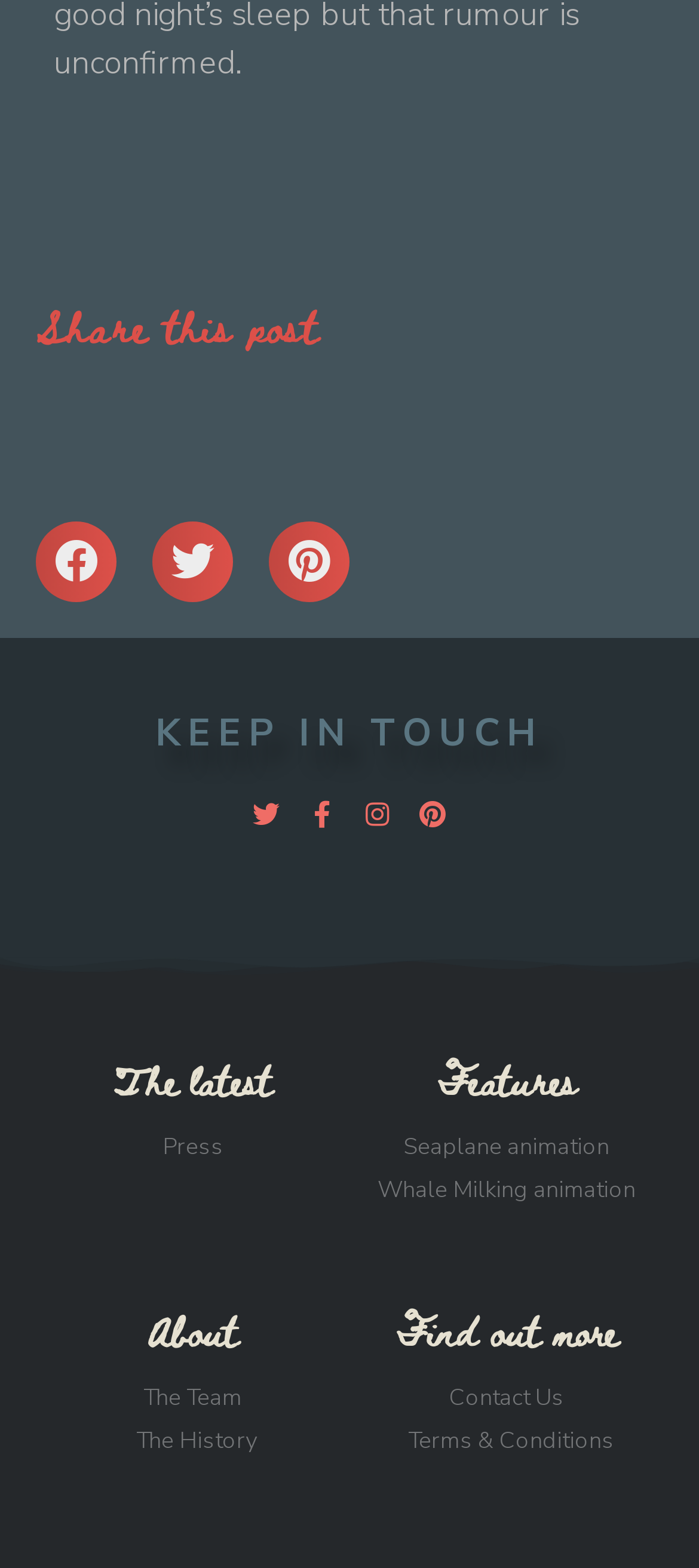Use a single word or phrase to answer the question:
What is the last link under 'The latest' section?

Press